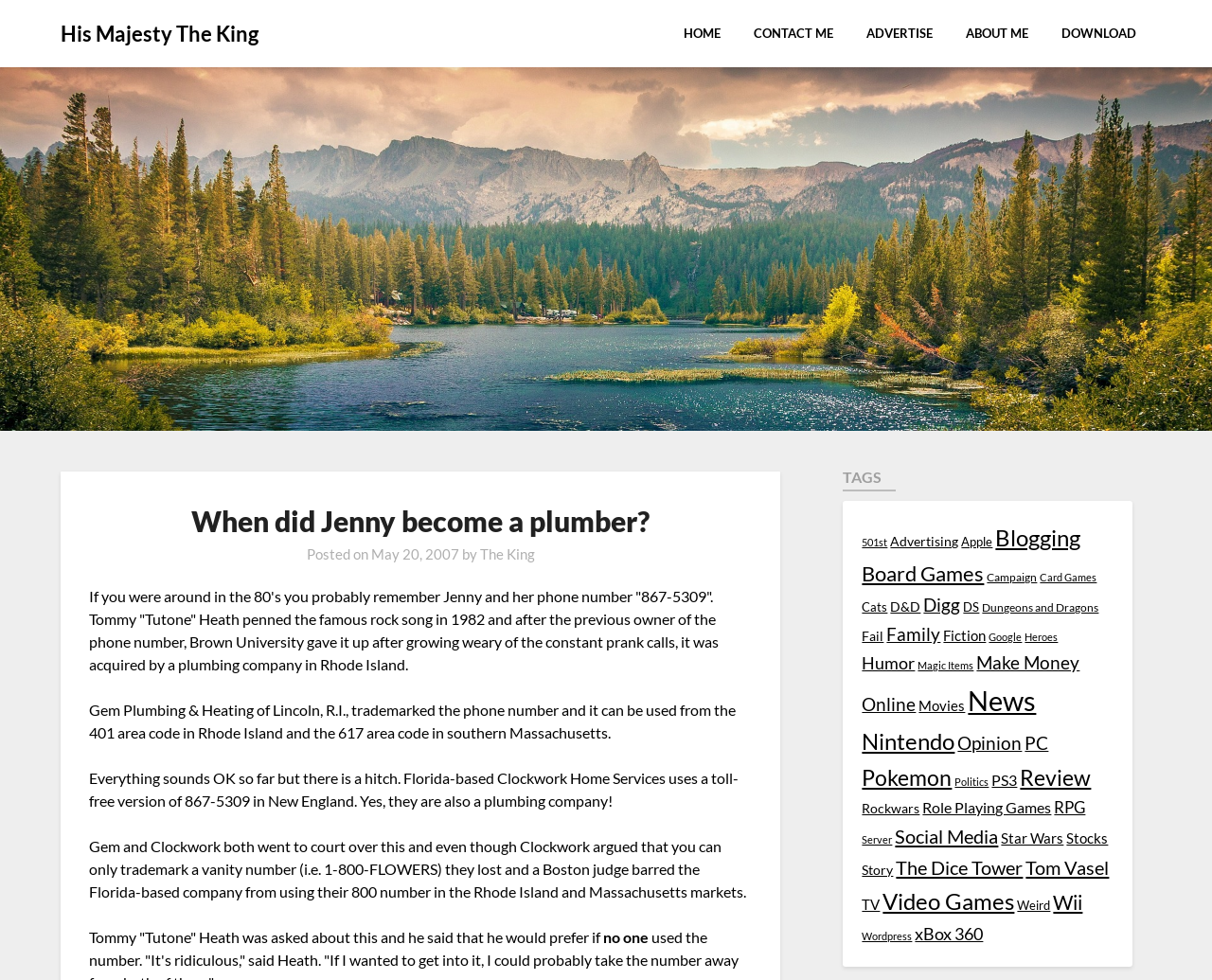Highlight the bounding box coordinates of the element you need to click to perform the following instruction: "View the 'TAGS' section."

[0.696, 0.475, 0.739, 0.502]